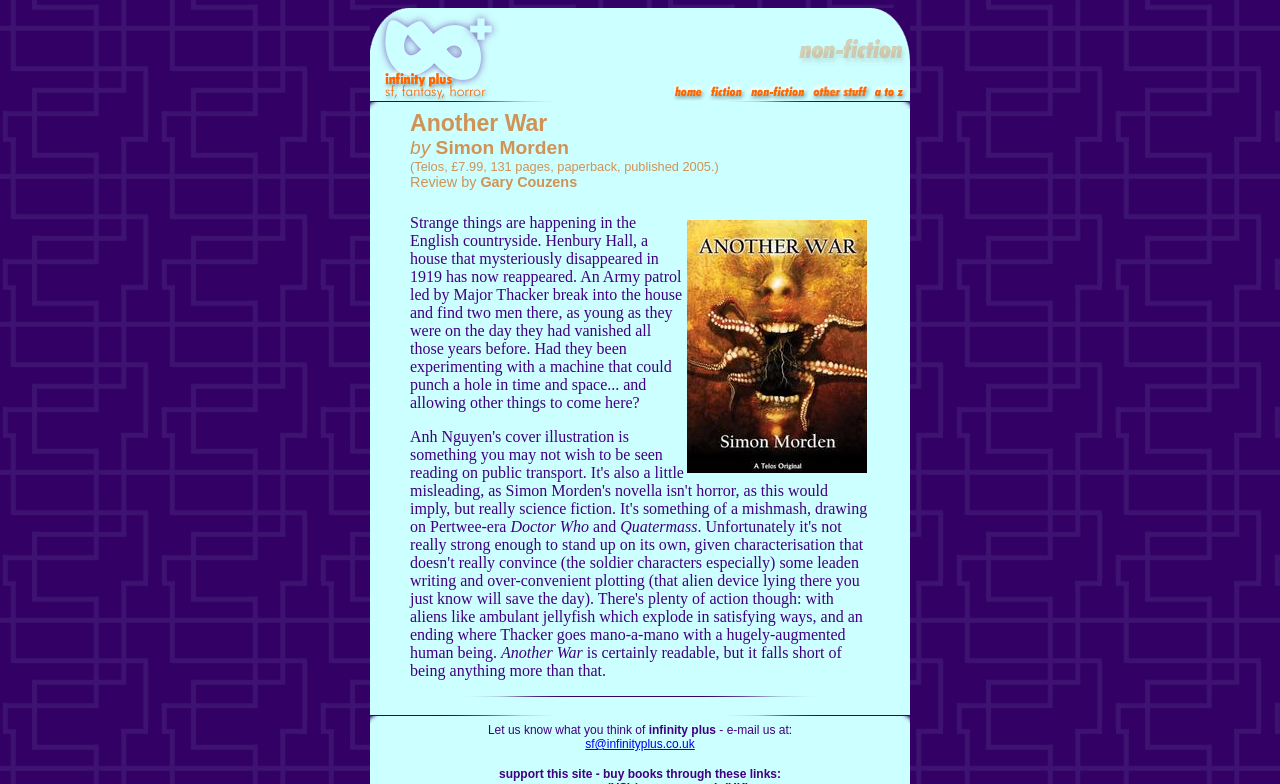Respond with a single word or phrase:
What is the name of the book being reviewed?

Another War